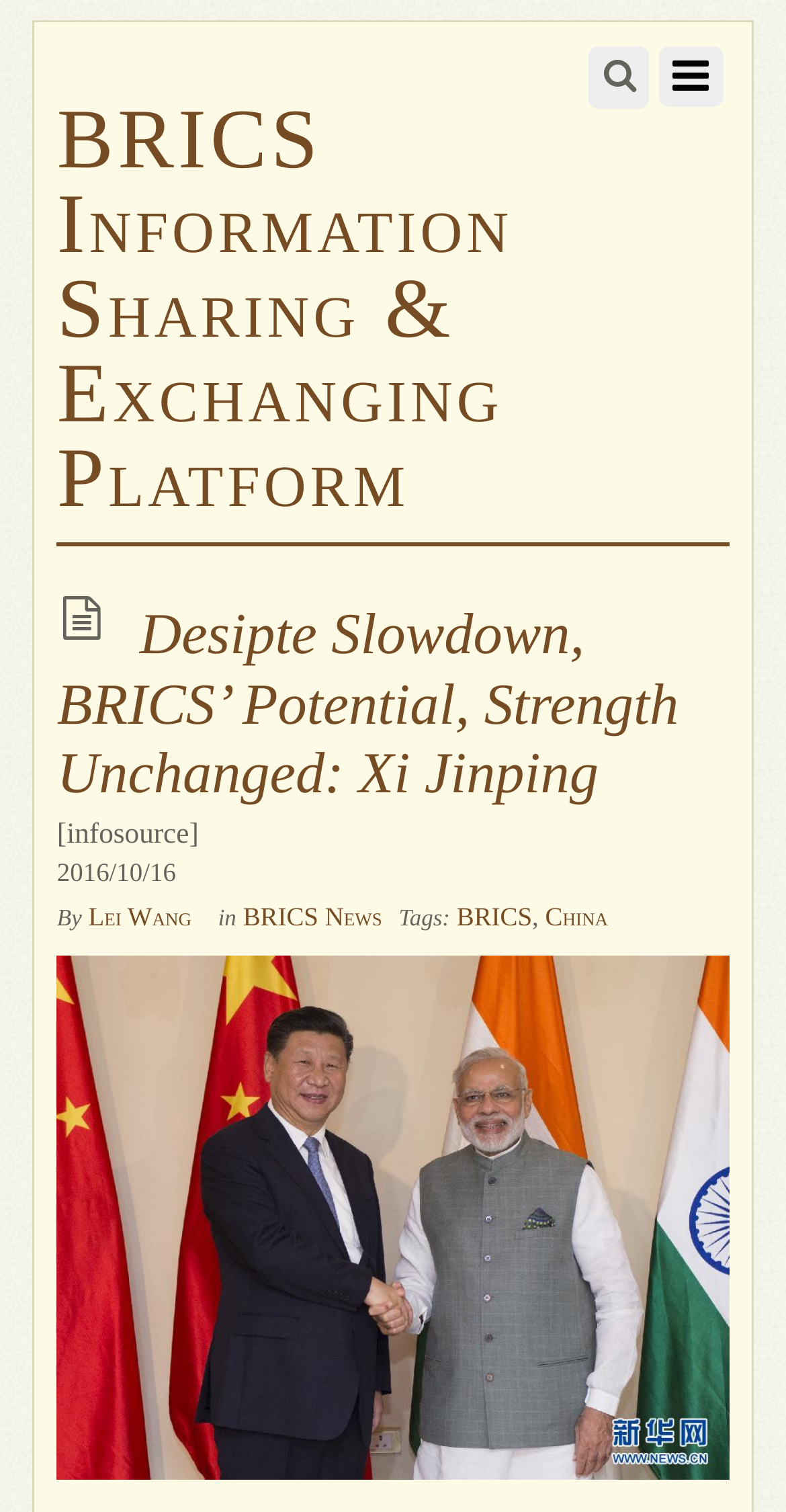What are the tags of the news?
Answer the question with detailed information derived from the image.

I found the answer by looking at the text next to the 'Tags:' label, which says 'BRICS, China'.